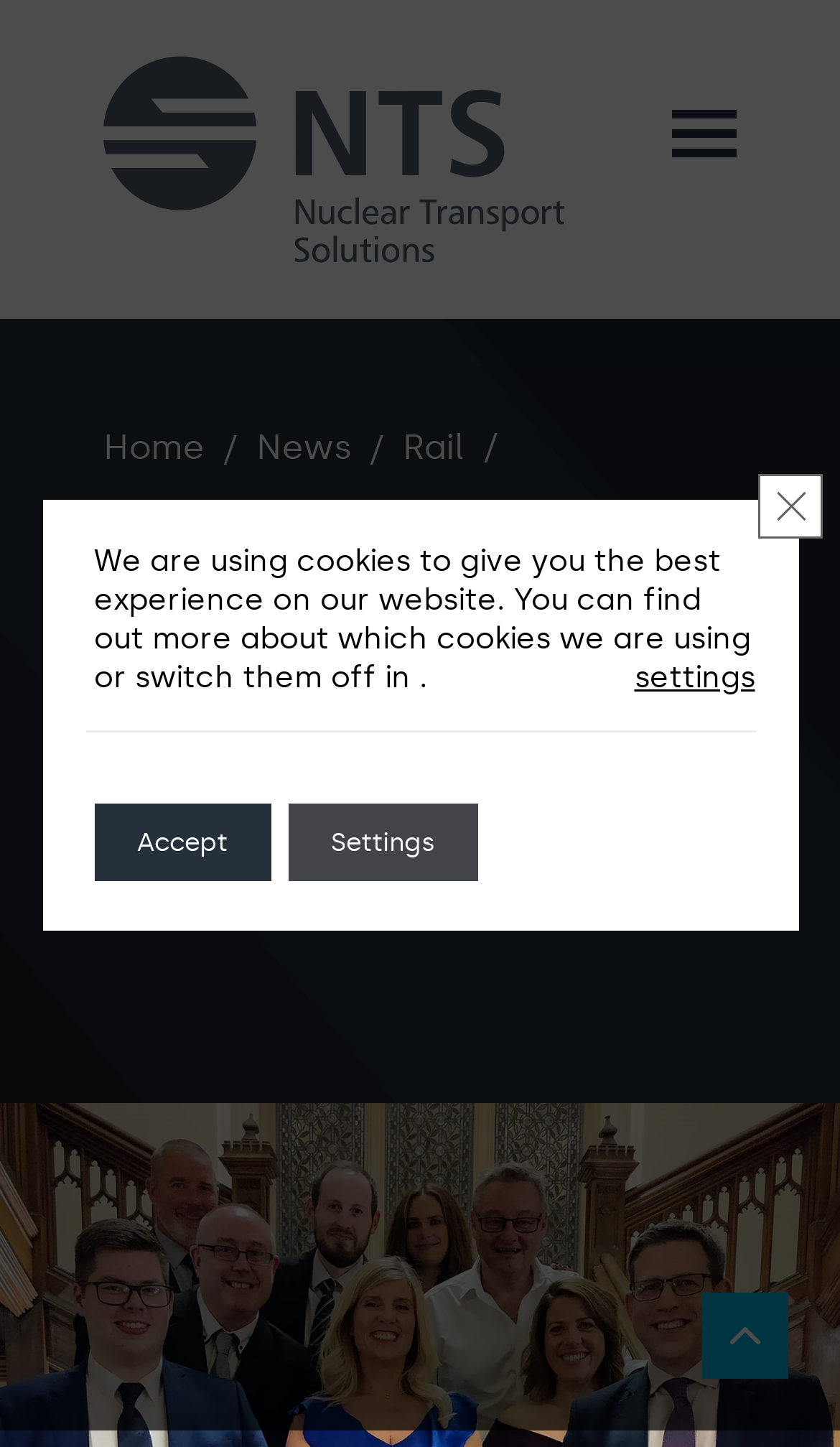Given the element description "Menu" in the screenshot, predict the bounding box coordinates of that UI element.

None